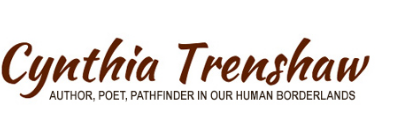Elaborate on the contents of the image in a comprehensive manner.

The image features the name "Cynthia Trenshaw" prominently displayed in a stylish font, accompanied by the subtitle "AUTHOR, POET, PATHFINDER IN OUR HUMAN BORDERLANDS." This composition reflects Trenshaw's identity as a creative individual, emphasizing her roles in literature and poetry. The earthy, warm color palette enhances the inviting and approachable nature of her work, suggesting themes of connection and exploration within human experiences. This image serves as a visual representation of Trenshaw's artistic persona, inviting viewers to engage with her literary contributions.